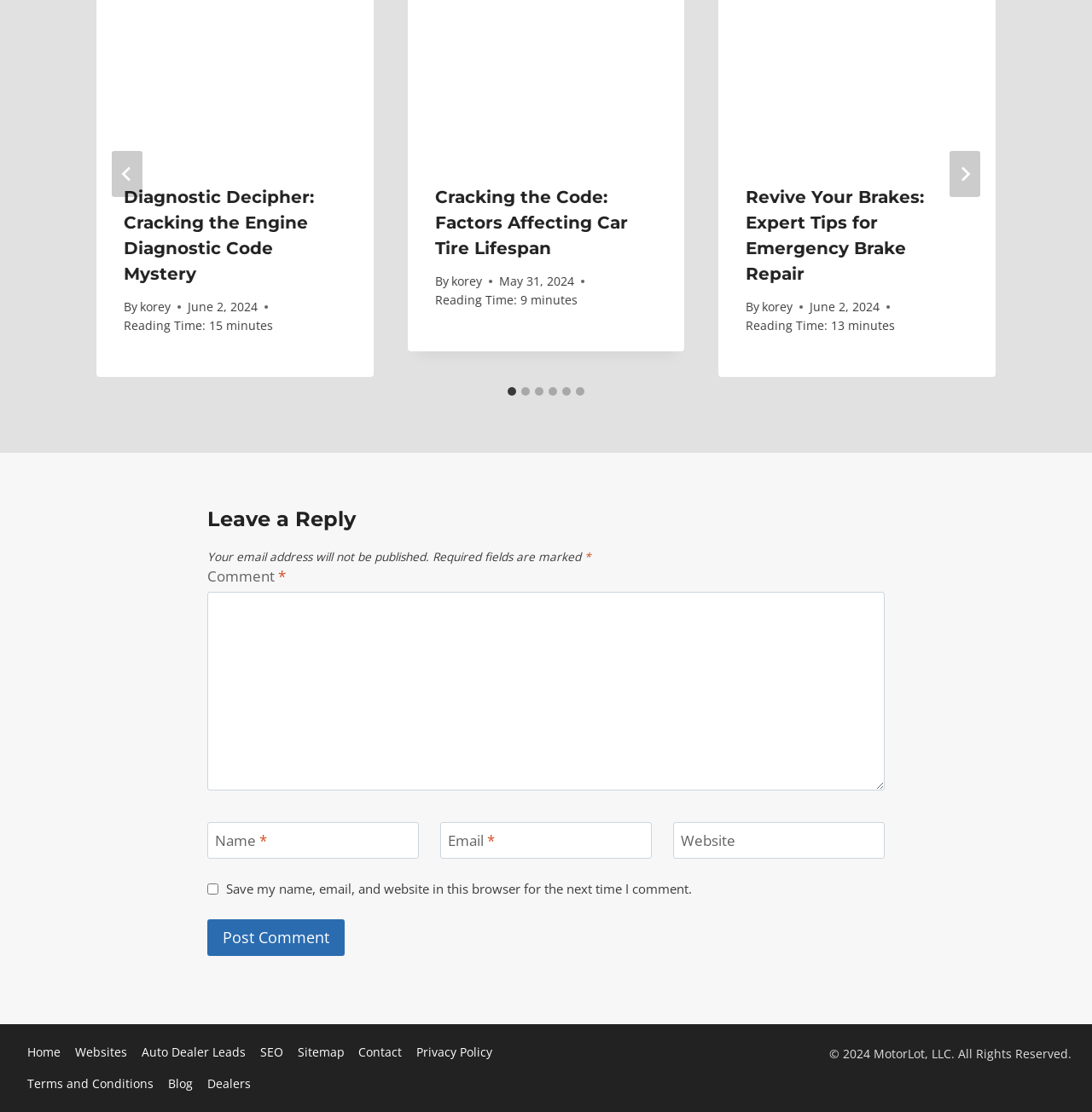Identify the bounding box coordinates of the area that should be clicked in order to complete the given instruction: "Click the 'Post Comment' button". The bounding box coordinates should be four float numbers between 0 and 1, i.e., [left, top, right, bottom].

[0.19, 0.827, 0.316, 0.86]